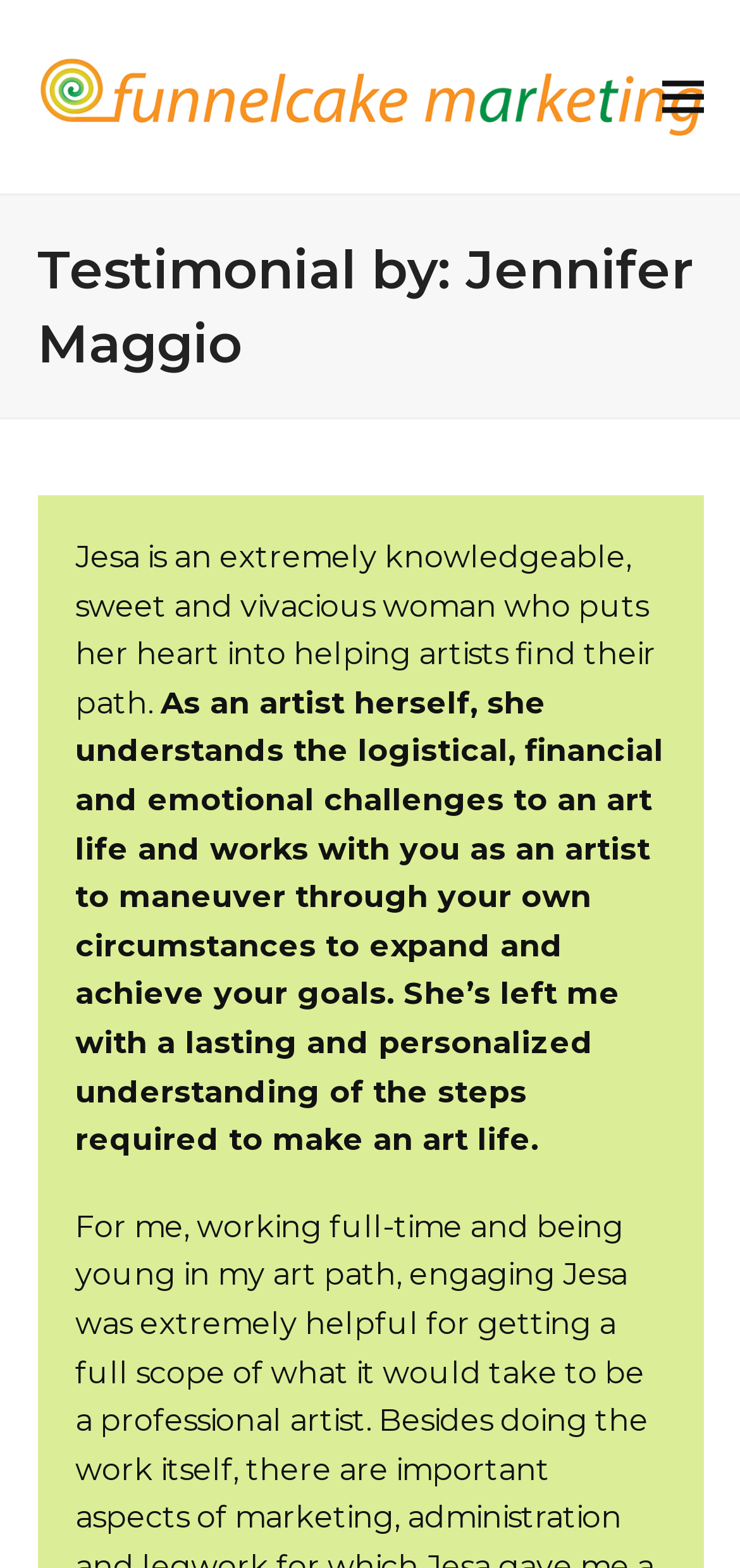Using the information from the screenshot, answer the following question thoroughly:
What is the profession of the person being described?

I inferred this by reading the text that describes the person as 'an extremely knowledgeable, sweet and vivacious woman who puts her heart into helping artists find their path' and 'As an artist herself, she understands the logistical, financial and emotional challenges to an art life'. This suggests that the person being described is an artist.